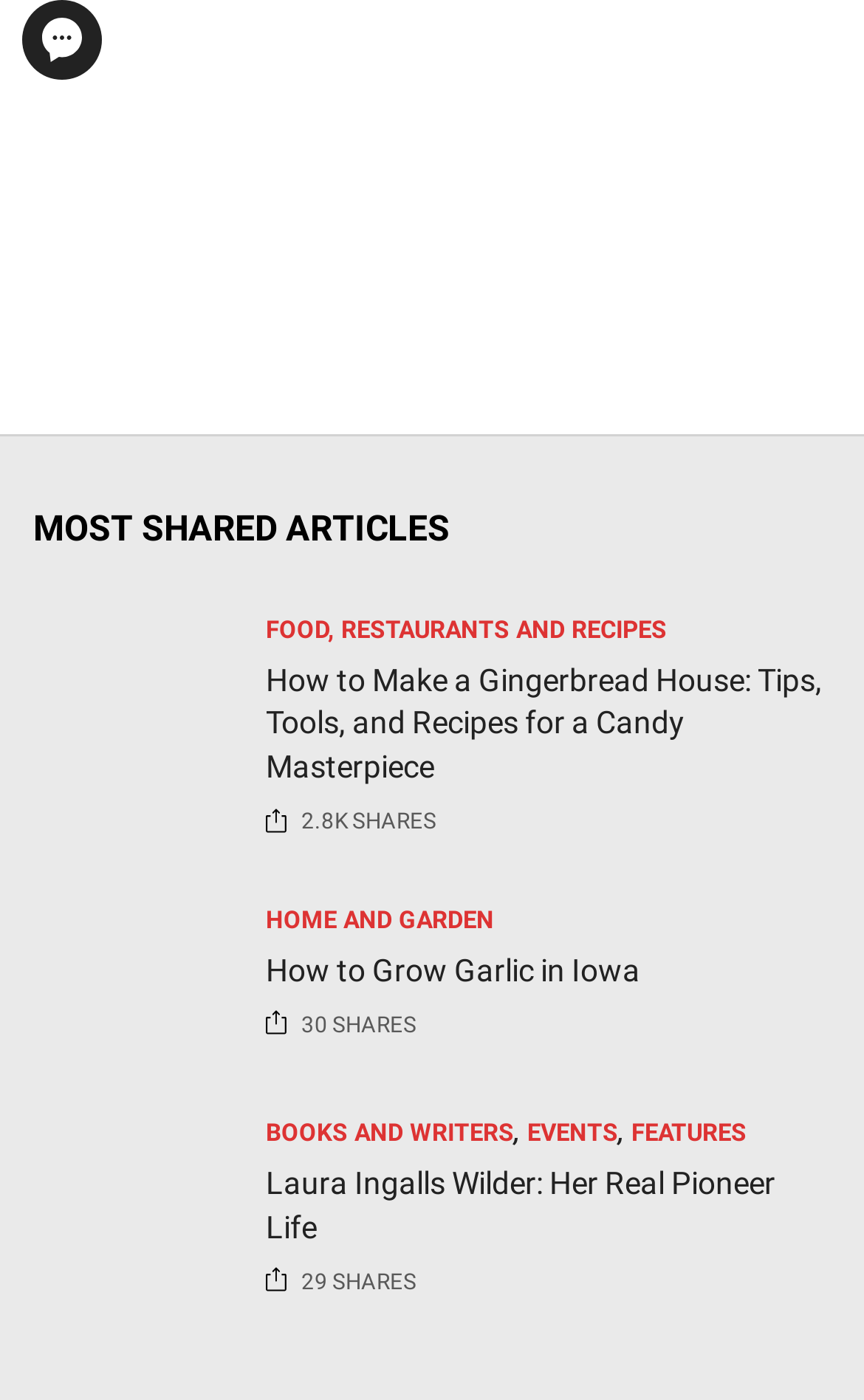Could you find the bounding box coordinates of the clickable area to complete this instruction: "Click on the link to learn about making a gingerbread house"?

[0.308, 0.473, 0.951, 0.56]